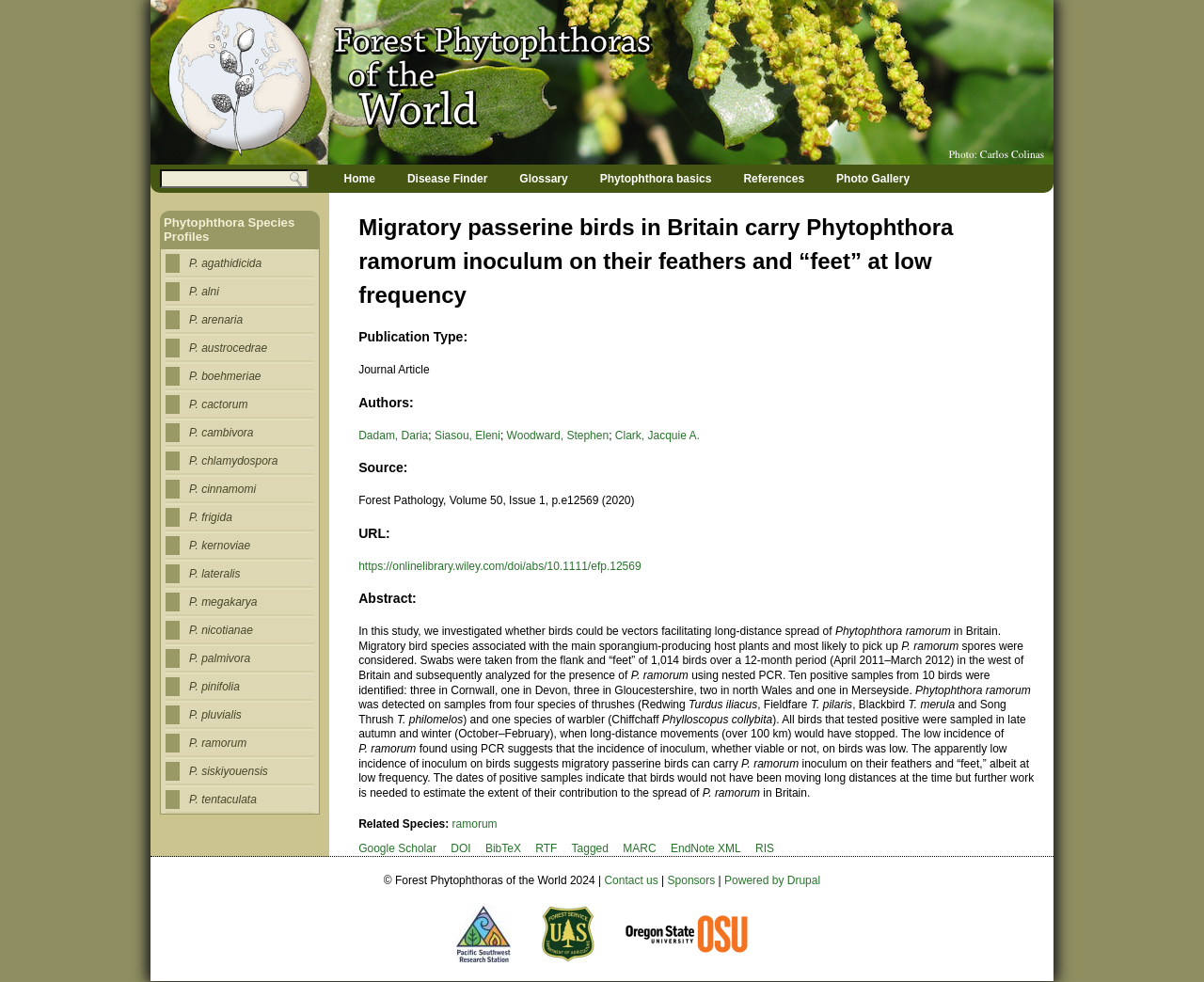Determine the bounding box coordinates in the format (top-left x, top-left y, bottom-right x, bottom-right y). Ensure all values are floating point numbers between 0 and 1. Identify the bounding box of the UI element described by: Follow

None